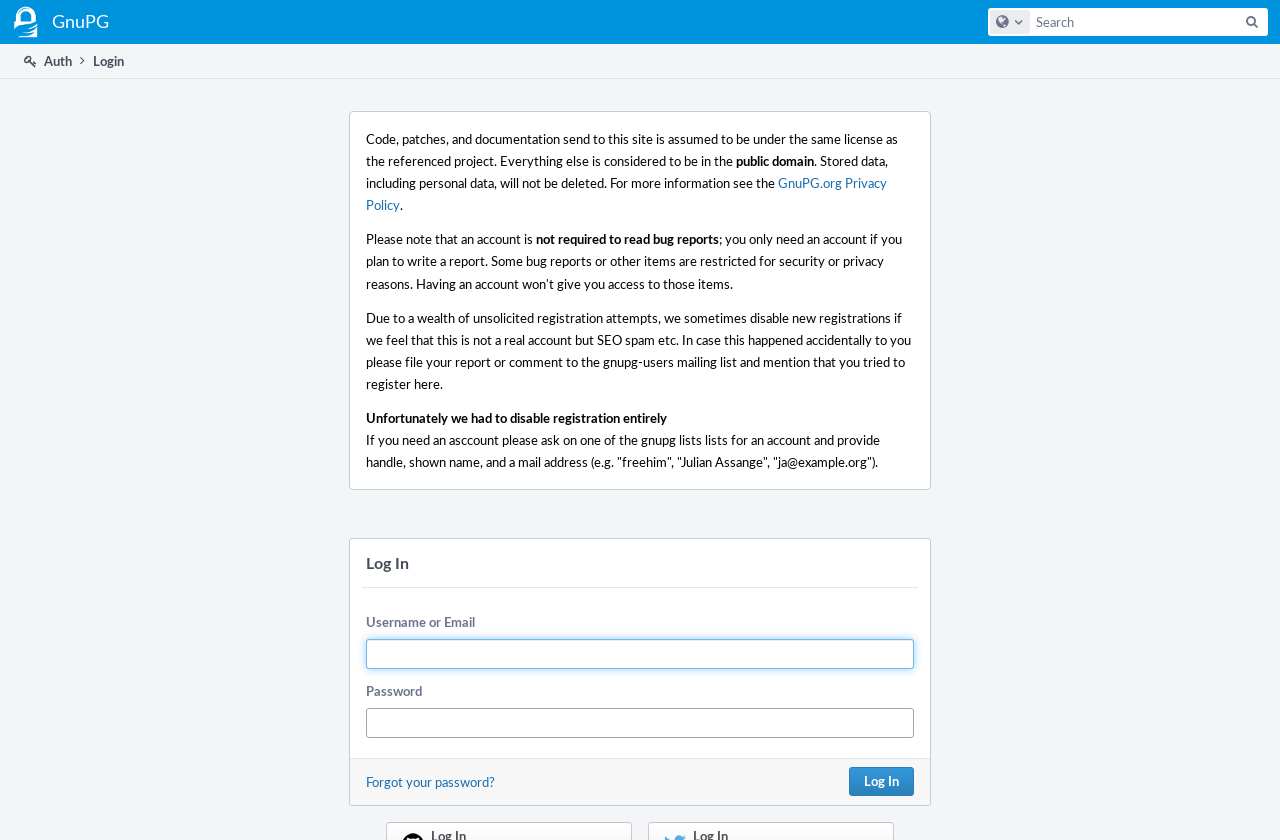Use the details in the image to answer the question thoroughly: 
How many search options are available?

I can see two search-related elements: a textbox with a 'Search' label, and a button with a 'Search' icon. Additionally, there is a button labeled 'Configure Global Search'. These suggest that there are two search options available.